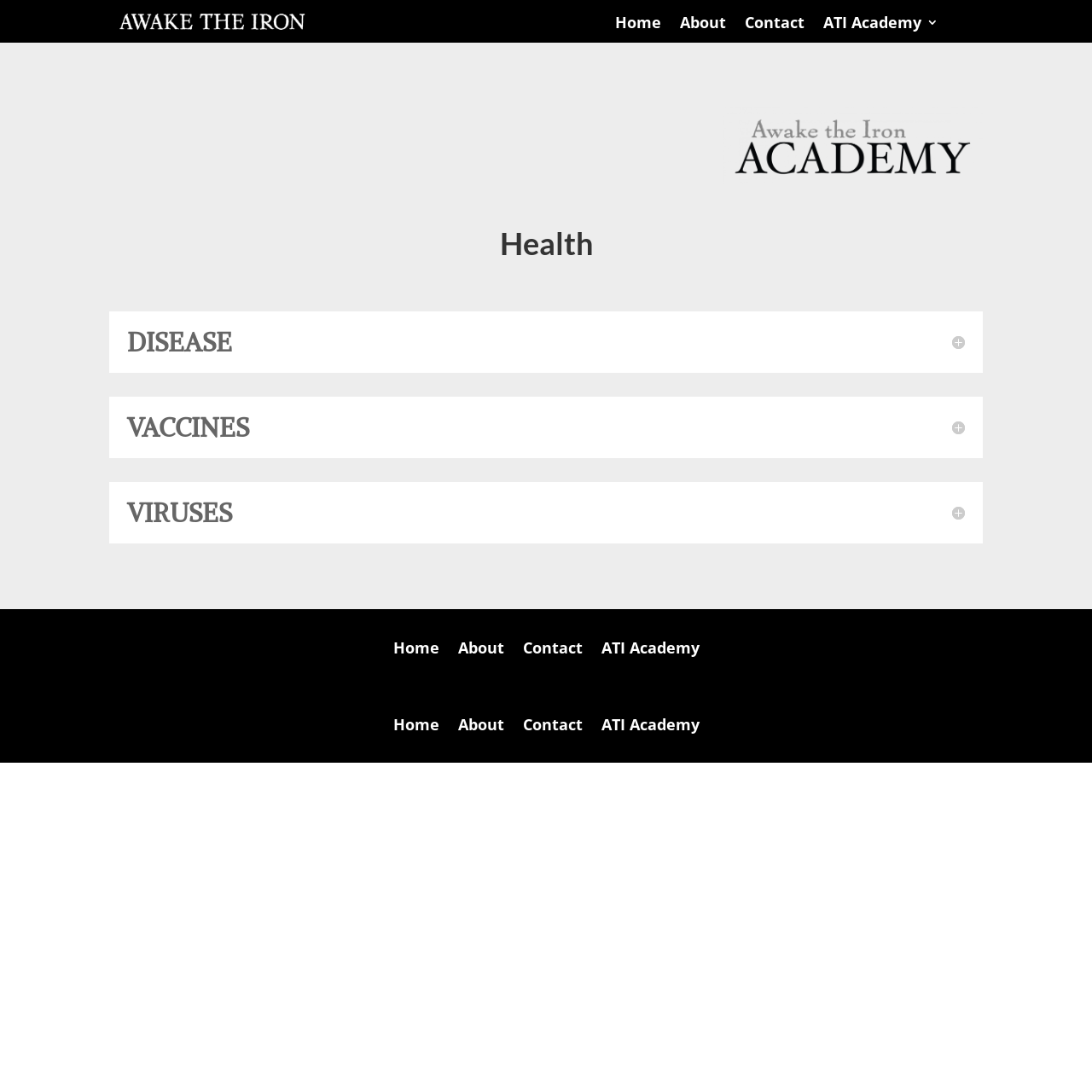Answer the question using only a single word or phrase: 
What is the position of the image relative to the 'Health' heading?

Above